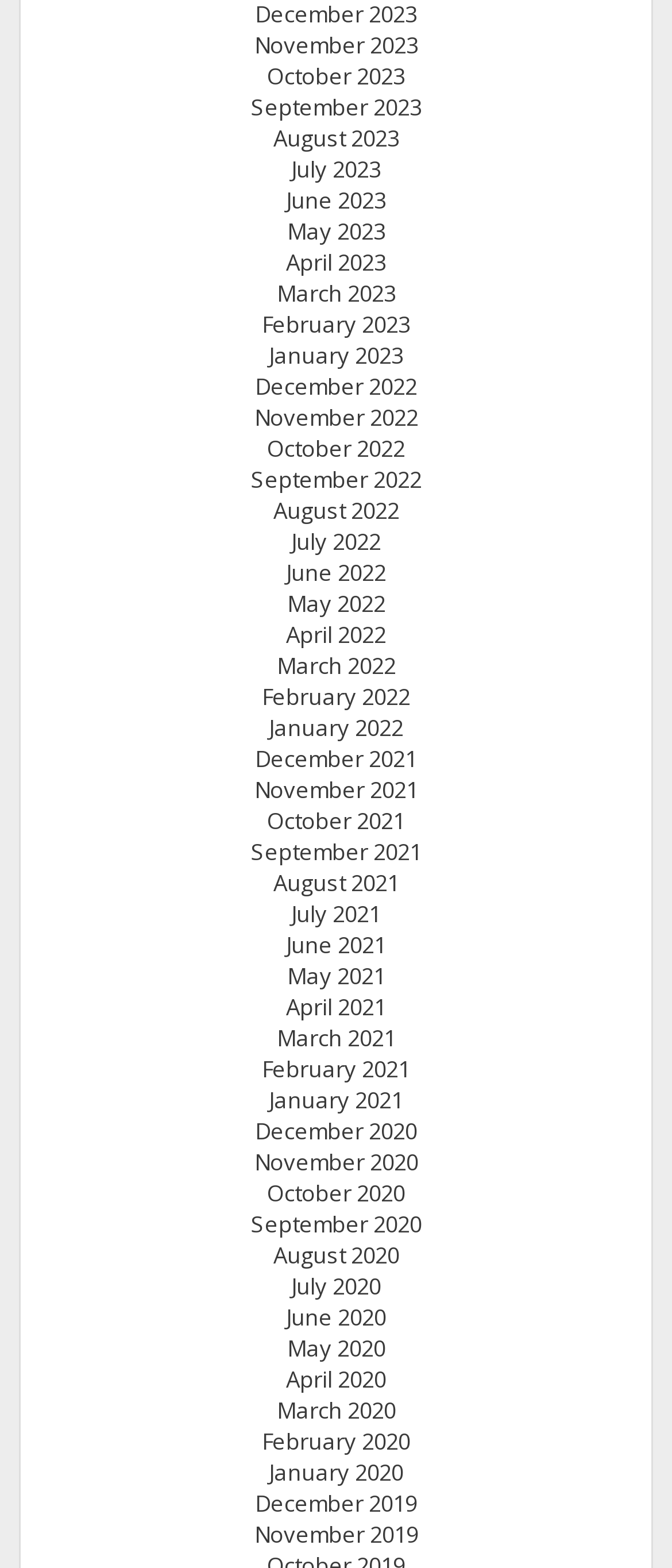Please find the bounding box coordinates of the element's region to be clicked to carry out this instruction: "View September 2020".

[0.373, 0.771, 0.627, 0.791]